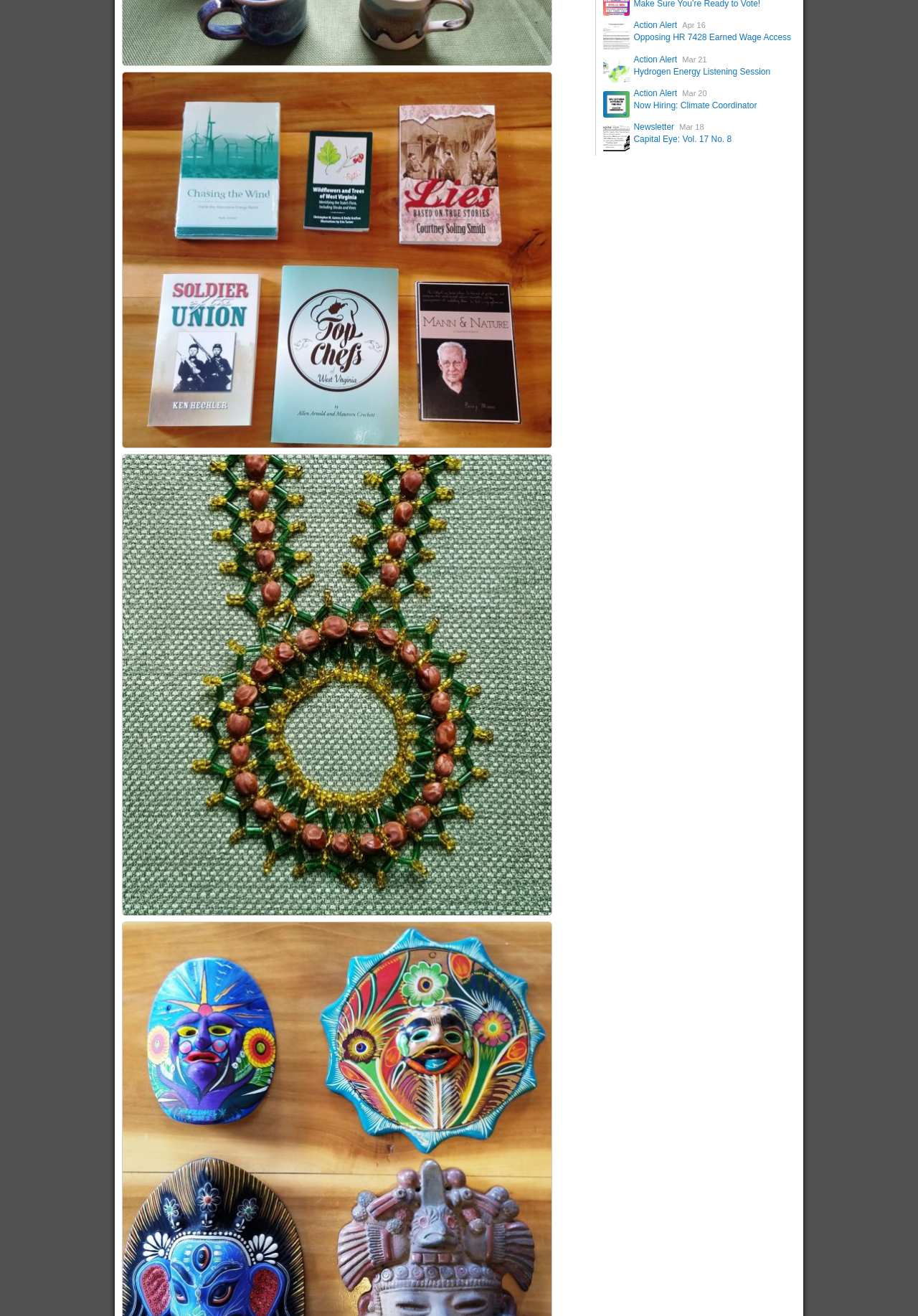Given the element description, predict the bounding box coordinates in the format (top-left x, top-left y, bottom-right x, bottom-right y). Make sure all values are between 0 and 1. Here is the element description: Action Alert

[0.69, 0.041, 0.738, 0.049]